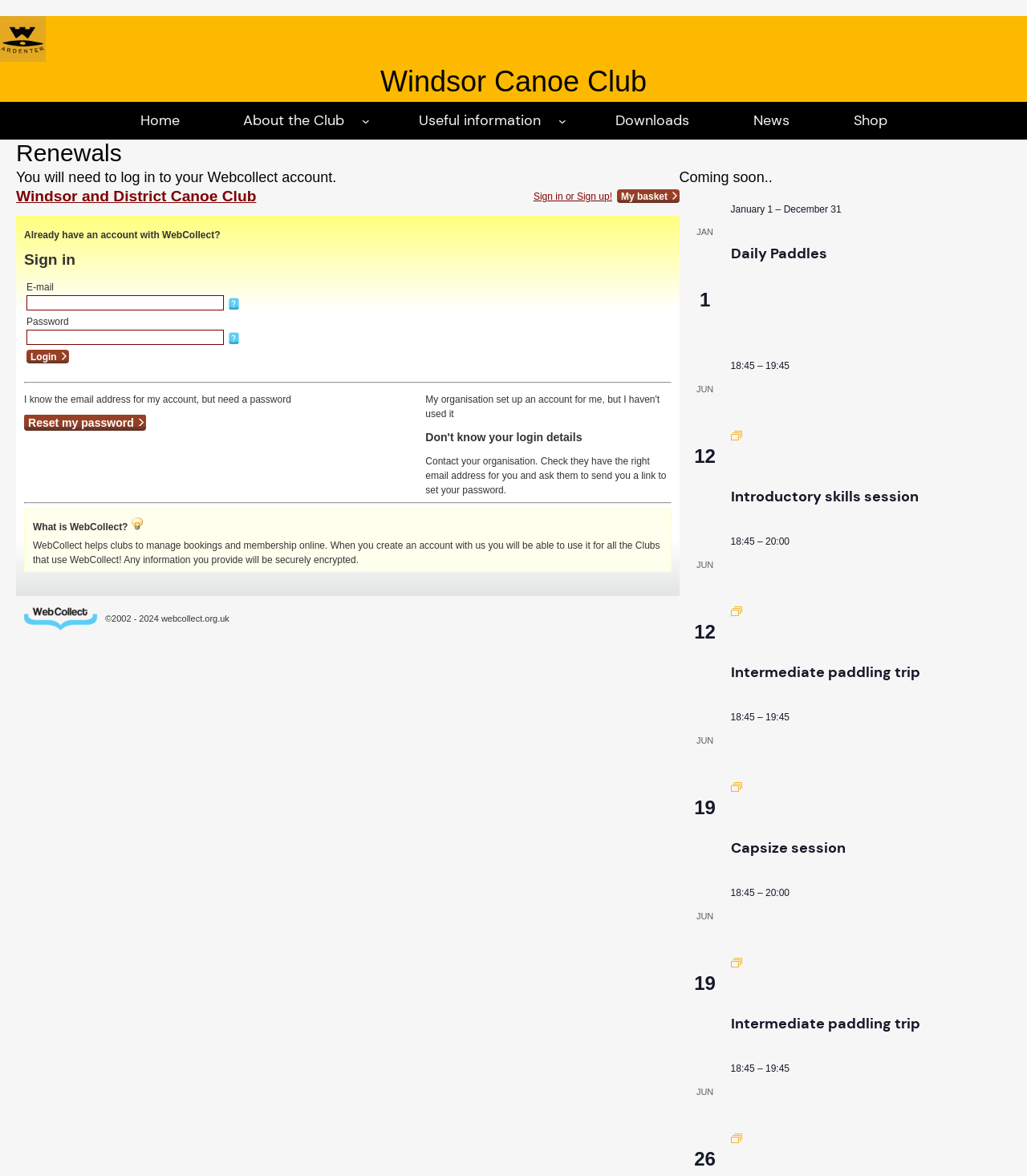Please mark the clickable region by giving the bounding box coordinates needed to complete this instruction: "Read the 'Economy on path of steady growth' news".

None